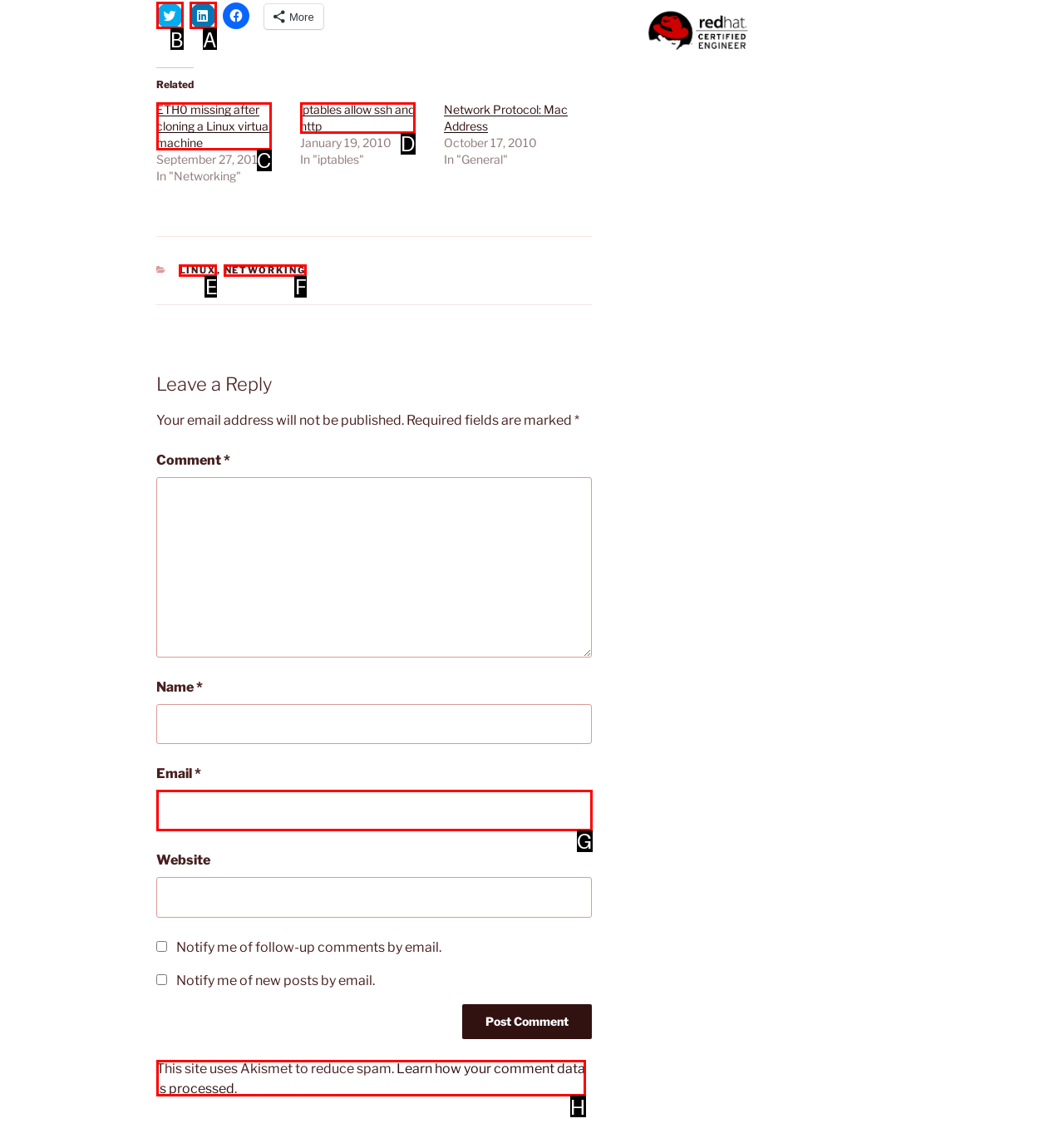Which letter corresponds to the correct option to complete the task: Share on Twitter?
Answer with the letter of the chosen UI element.

B